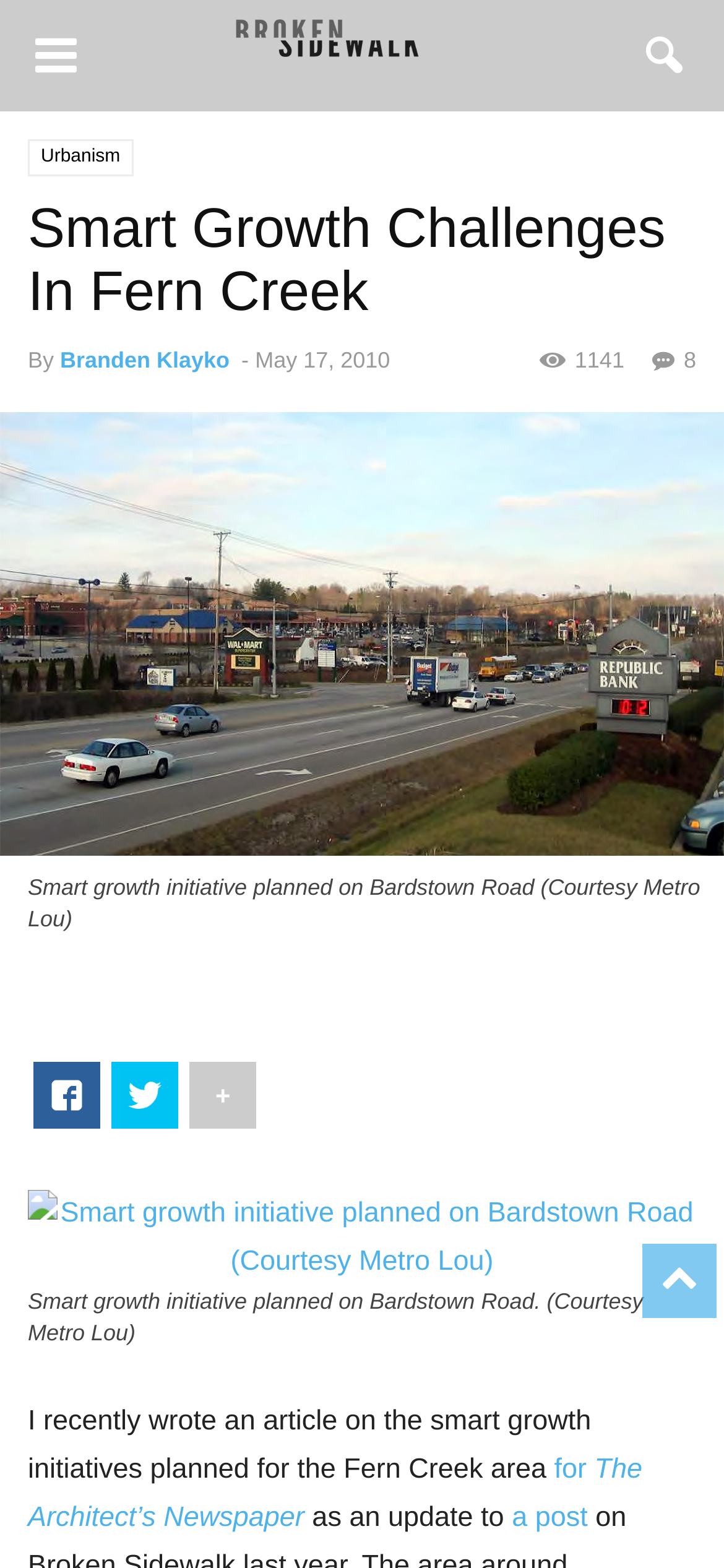Show the bounding box coordinates for the HTML element described as: "Urbanism".

[0.038, 0.089, 0.184, 0.112]